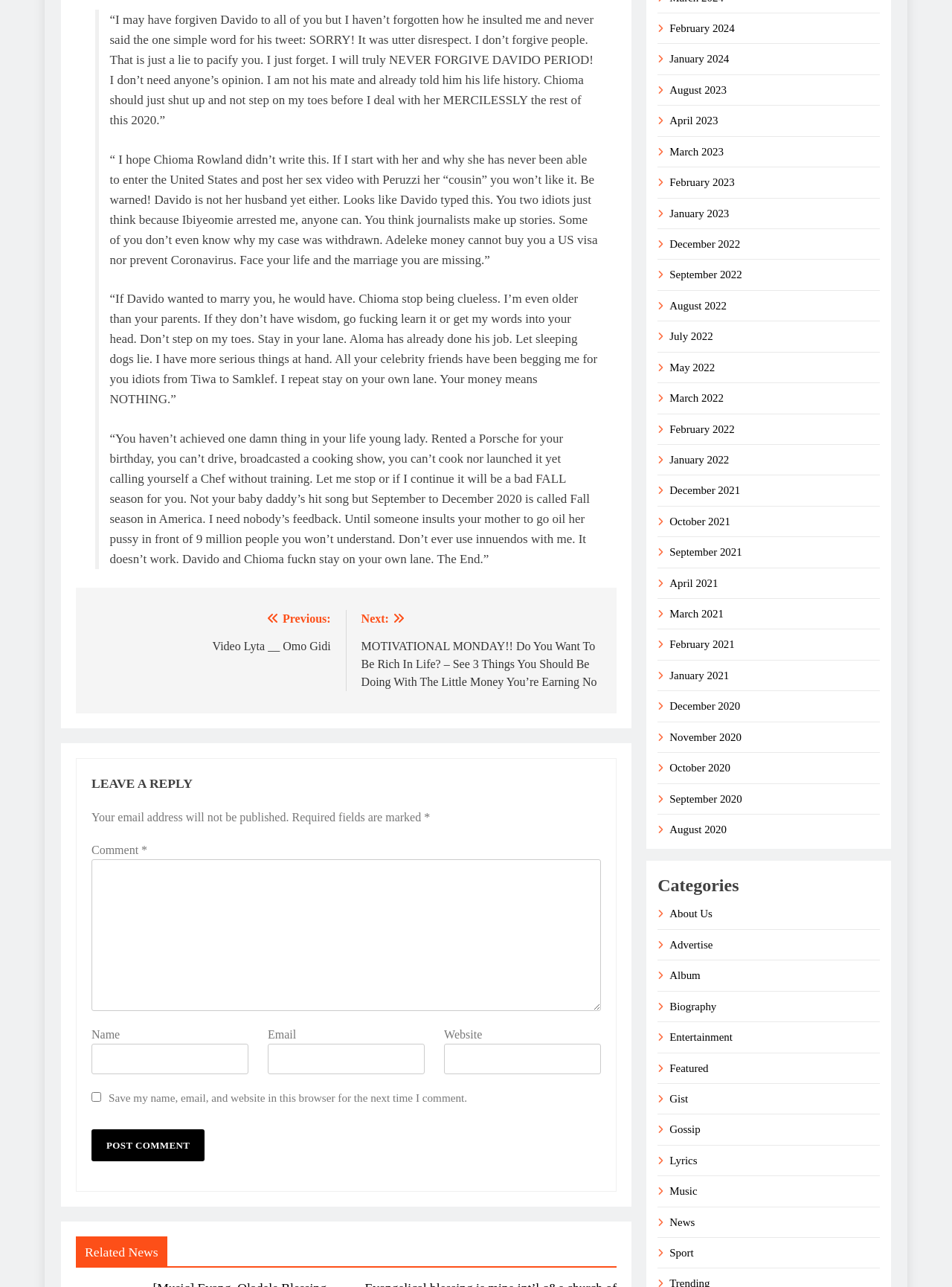Use a single word or phrase to answer this question: 
What is the author's opinion about Davido?

Negative